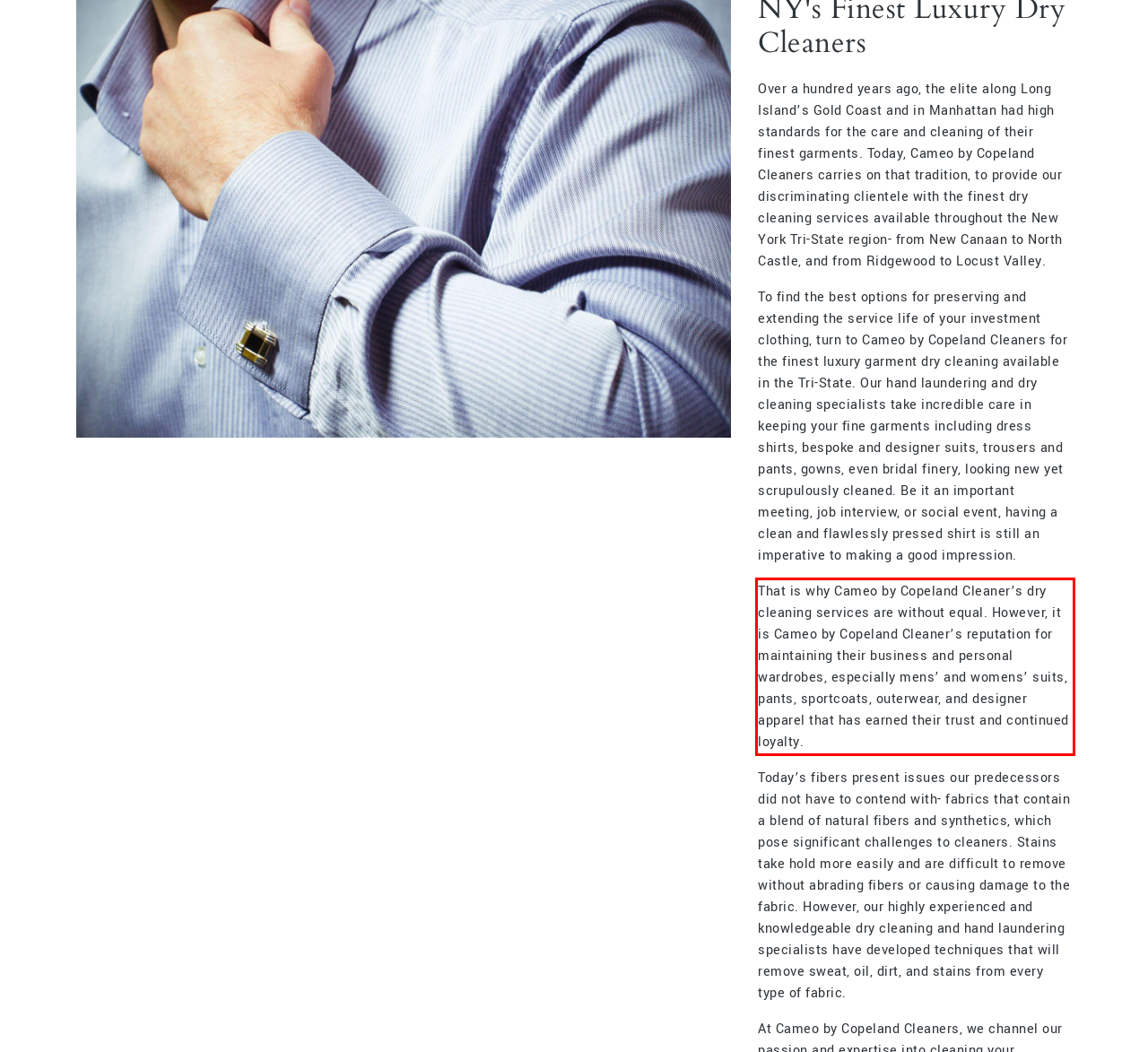Given the screenshot of the webpage, identify the red bounding box, and recognize the text content inside that red bounding box.

That is why Cameo by Copeland Cleaner’s dry cleaning services are without equal. However, it is Cameo by Copeland Cleaner’s reputation for maintaining their business and personal wardrobes, especially mens’ and womens’ suits, pants, sportcoats, outerwear, and designer apparel that has earned their trust and continued loyalty.